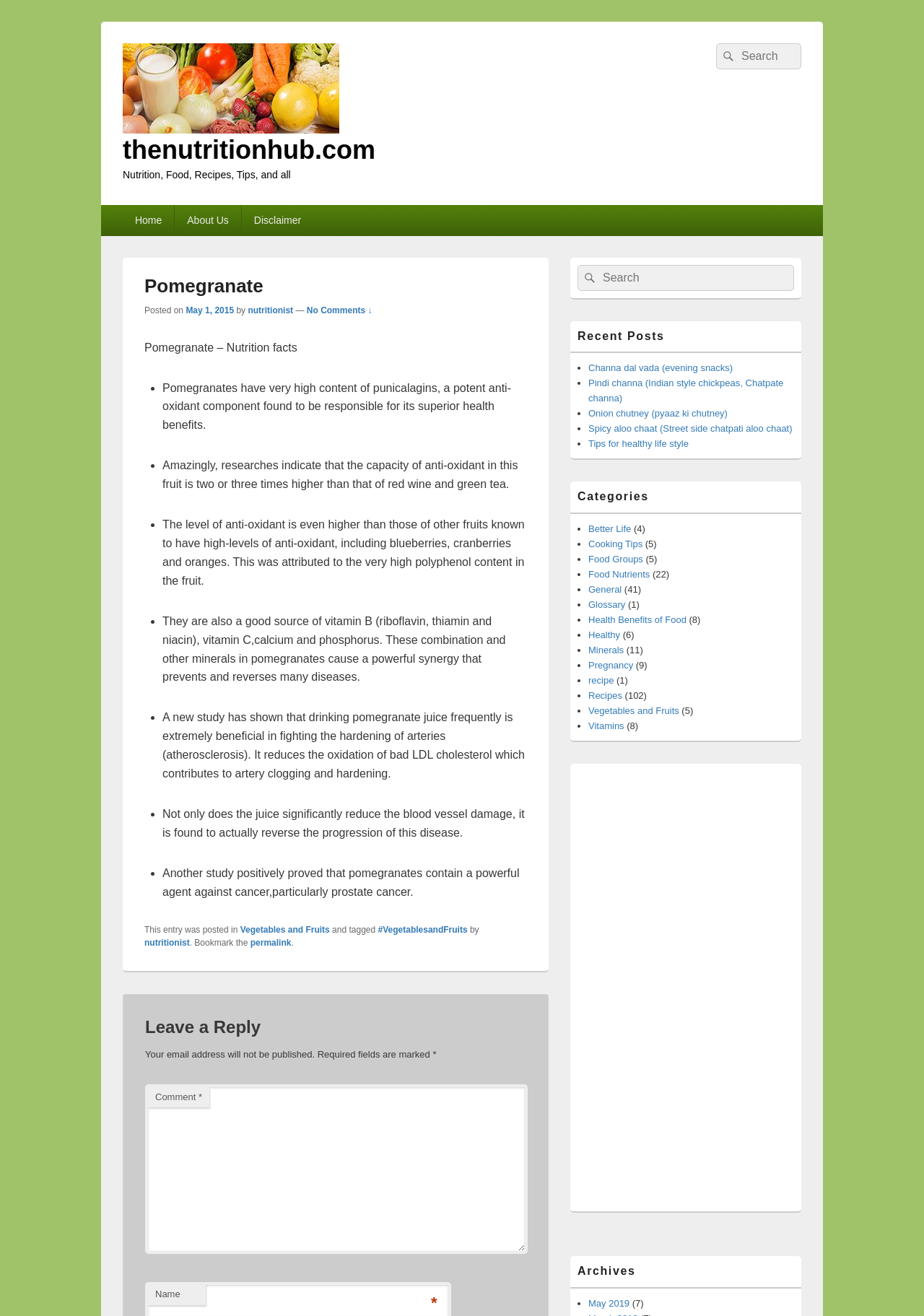What is the benefit of drinking pomegranate juice frequently?
Offer a detailed and exhaustive answer to the question.

The article states that drinking pomegranate juice frequently is extremely beneficial in fighting the hardening of arteries (atherosclerosis), as it reduces the oxidation of bad LDL cholesterol which contributes to artery clogging and hardening.